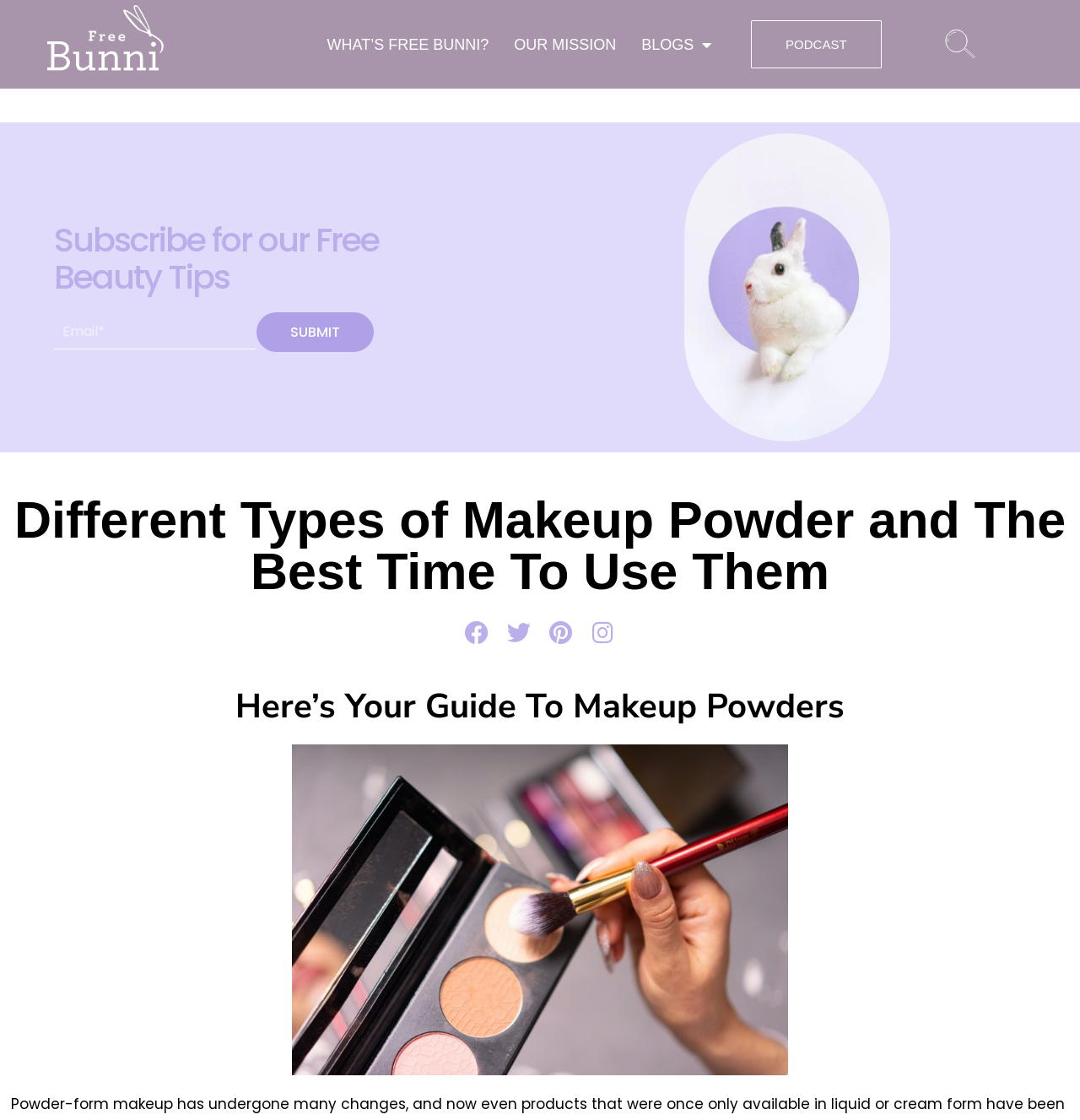Create a detailed summary of all the visual and textual information on the webpage.

This webpage is about makeup powders, specifically discussing different types and the best times to use them. At the top left, there is a navigation menu with links to "WHAT'S FREE BUNNI?", "OUR MISSION", and "BLOGS" with a dropdown menu. To the right of these links, there are additional links to "PODCAST" and an empty link. 

Below the navigation menu, there is a section to subscribe for free beauty tips, where users can enter their email address and click the "SUBMIT" button. 

The main content of the webpage is divided into two sections. The first section has a heading "Different Types of Makeup Powder and The Best Time To Use Them" and takes up most of the page. The second section has a heading "Here's Your Guide To Makeup Powders" and is located below the first section. 

At the bottom of the page, there are social media links to Facebook, Twitter, Pinterest, and Instagram, aligned horizontally.